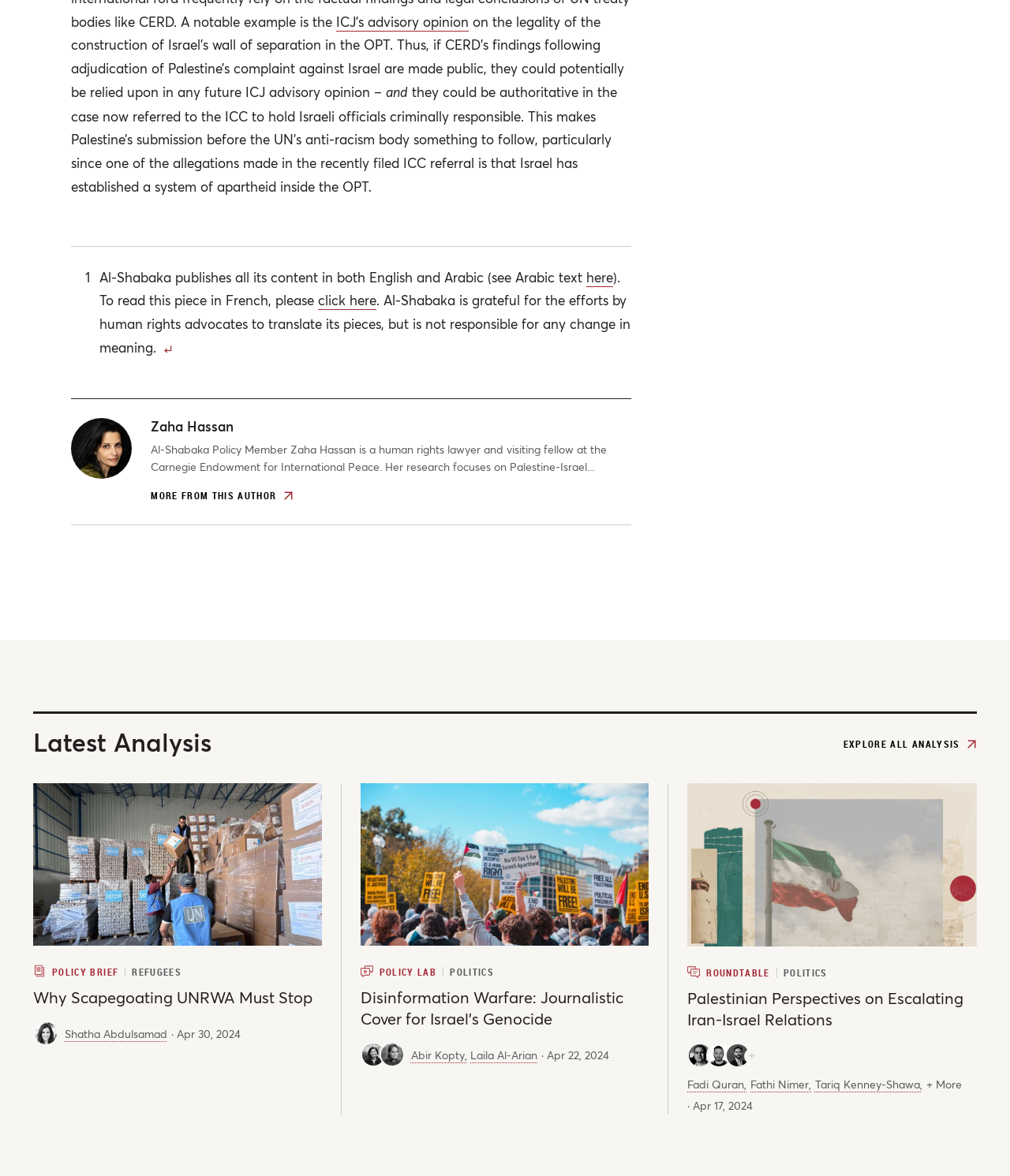Locate the bounding box coordinates of the clickable area to execute the instruction: "Read the article about ICJ’s advisory opinion". Provide the coordinates as four float numbers between 0 and 1, represented as [left, top, right, bottom].

[0.333, 0.01, 0.464, 0.026]